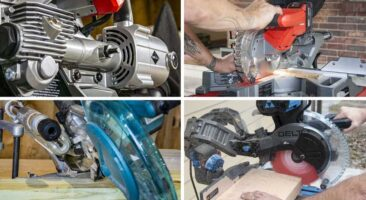What is the purpose of the miter saw?
Use the information from the screenshot to give a comprehensive response to the question.

According to the caption, the miter saw is used for cutting angled edges, which is essential for intricate woodworking projects. This implies that the primary purpose of the miter saw is to make precise angled cuts.